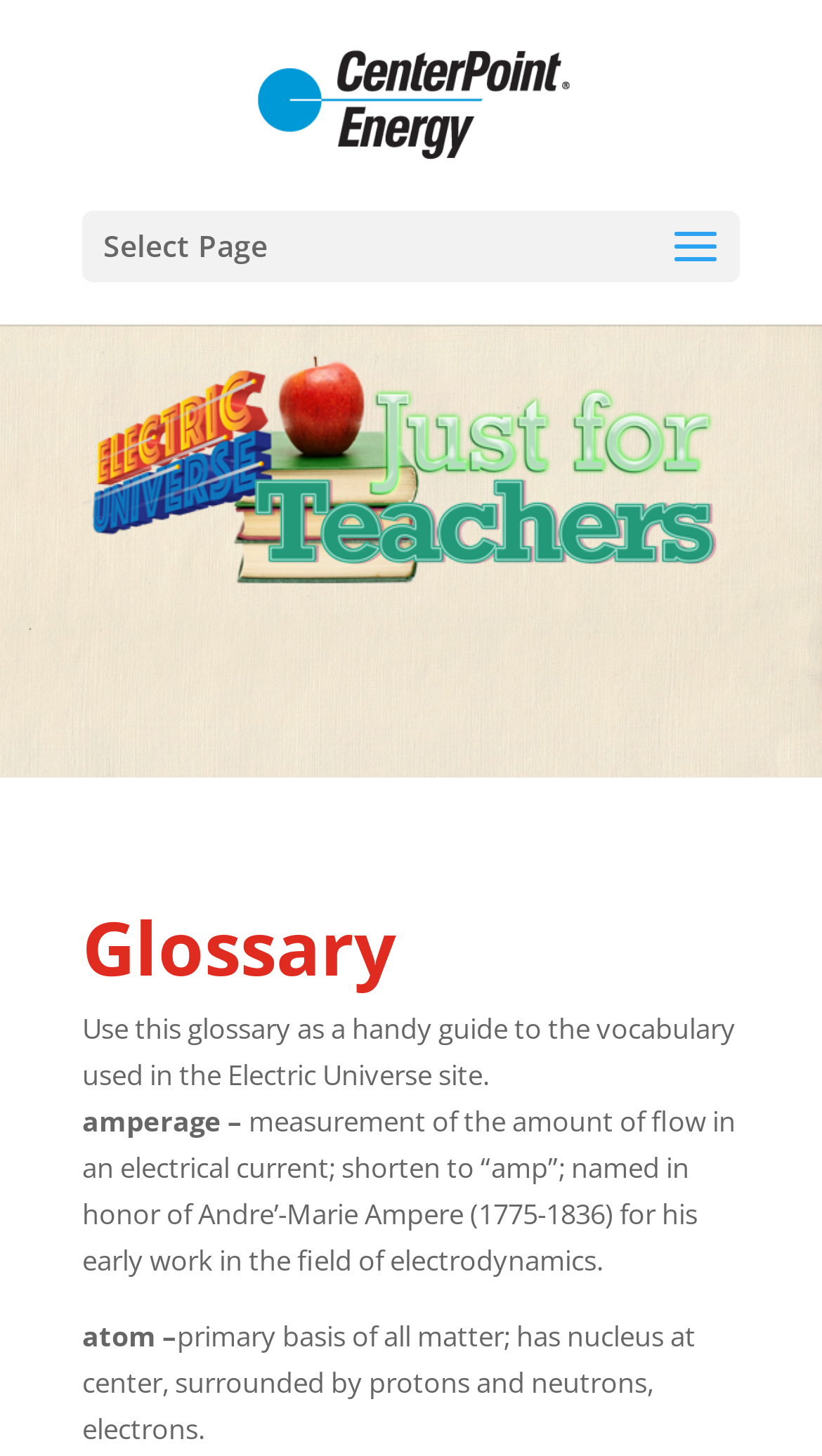What is the definition of amperage? Observe the screenshot and provide a one-word or short phrase answer.

Measurement of electrical current flow